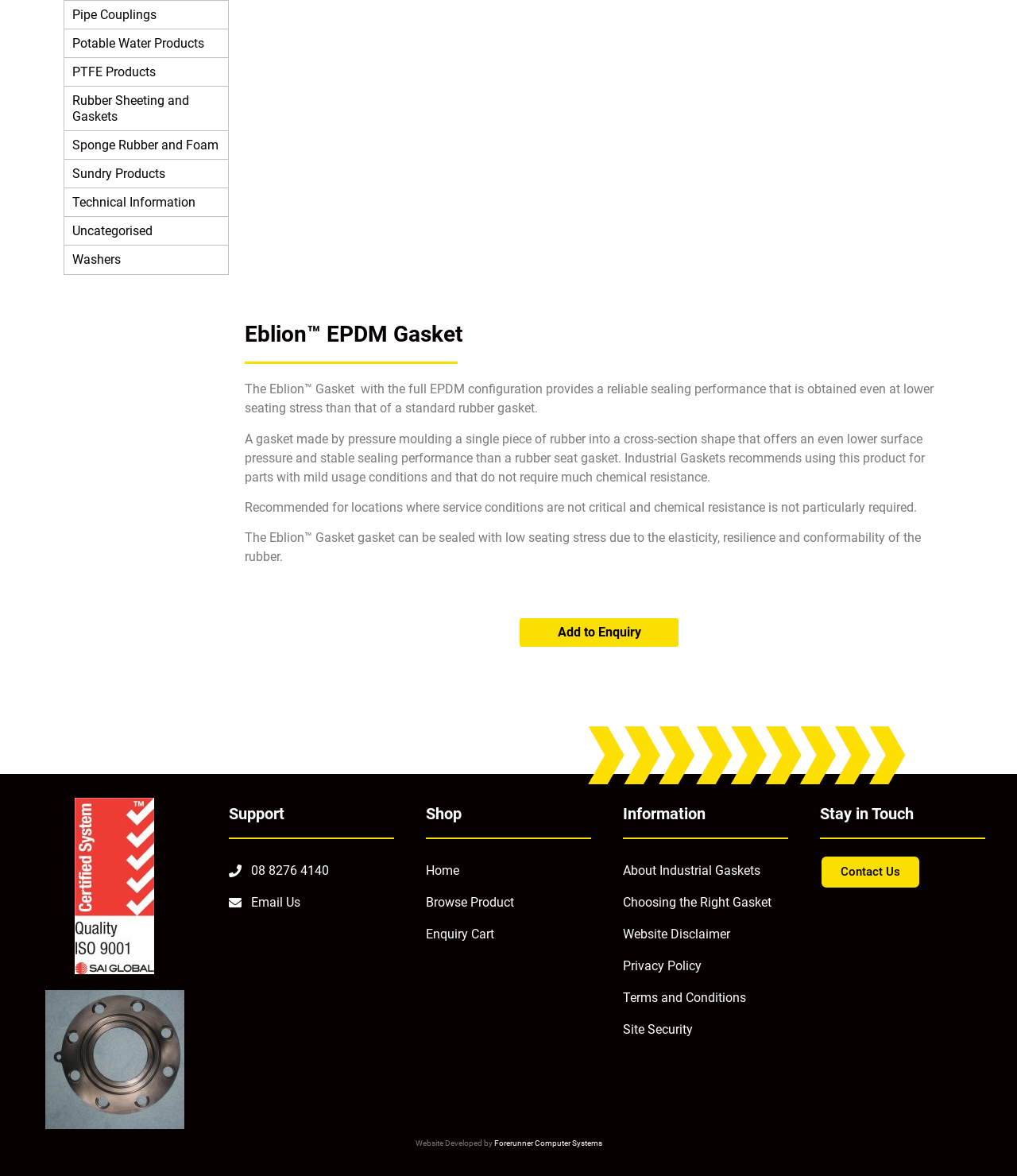Predict the bounding box of the UI element based on this description: "Washers (7)".

[0.063, 0.209, 0.224, 0.234]